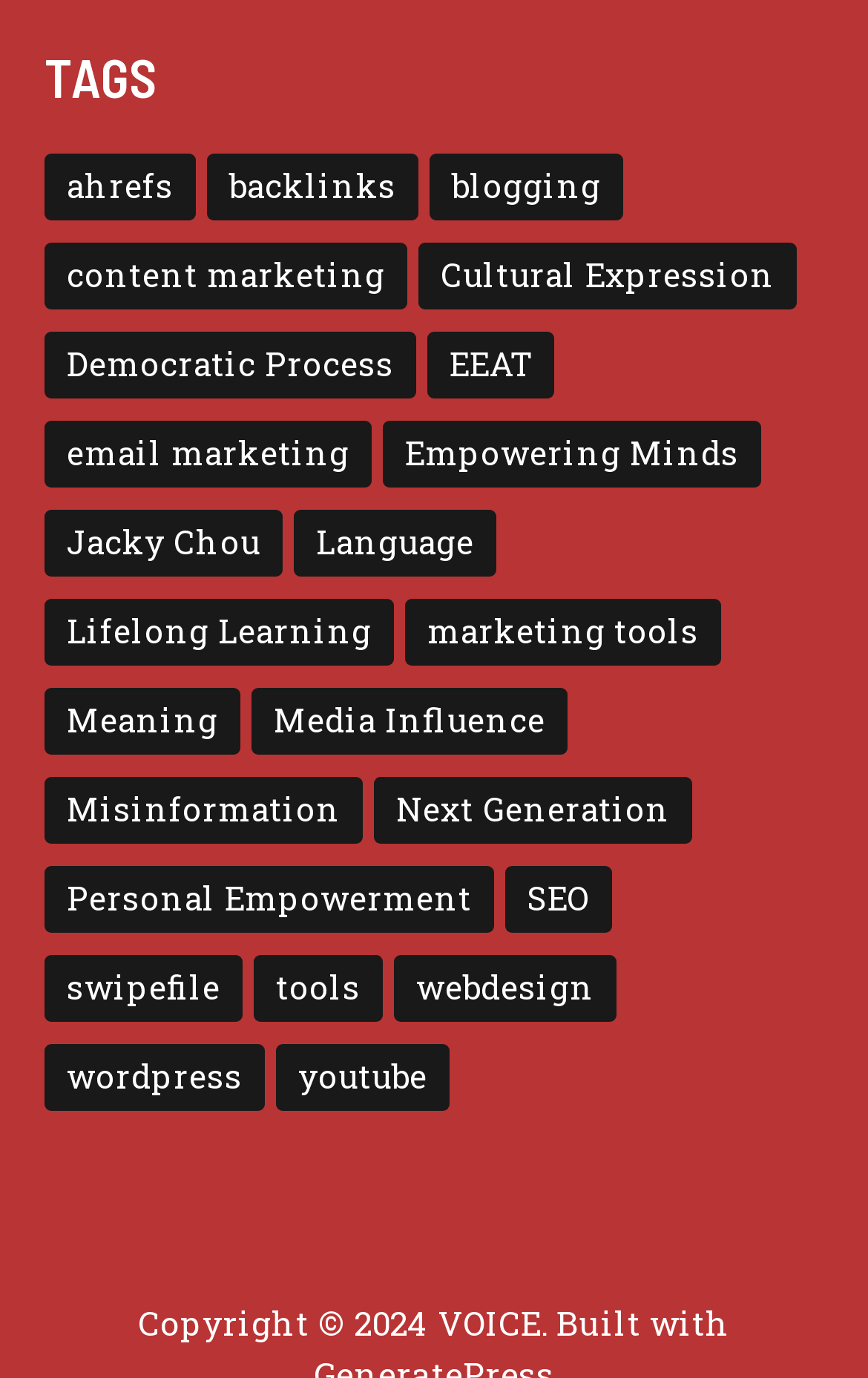What is the copyright year of the website?
Please give a detailed and elaborate answer to the question based on the image.

The copyright information is displayed at the bottom of the webpage, stating 'Copyright © 2024 VOICE', which indicates that the website's copyright year is 2024.